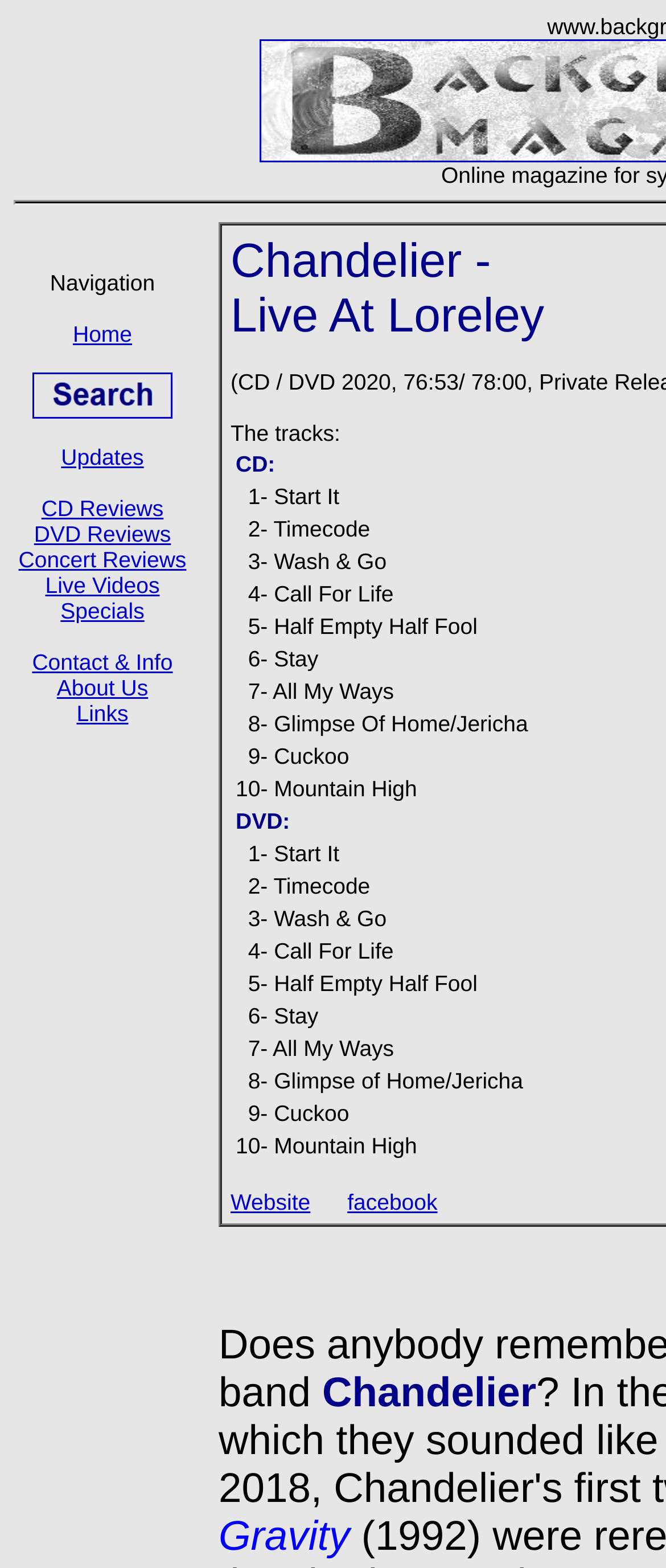Refer to the element description Website and identify the corresponding bounding box in the screenshot. Format the coordinates as (top-left x, top-left y, bottom-right x, bottom-right y) with values in the range of 0 to 1.

[0.346, 0.764, 0.476, 0.781]